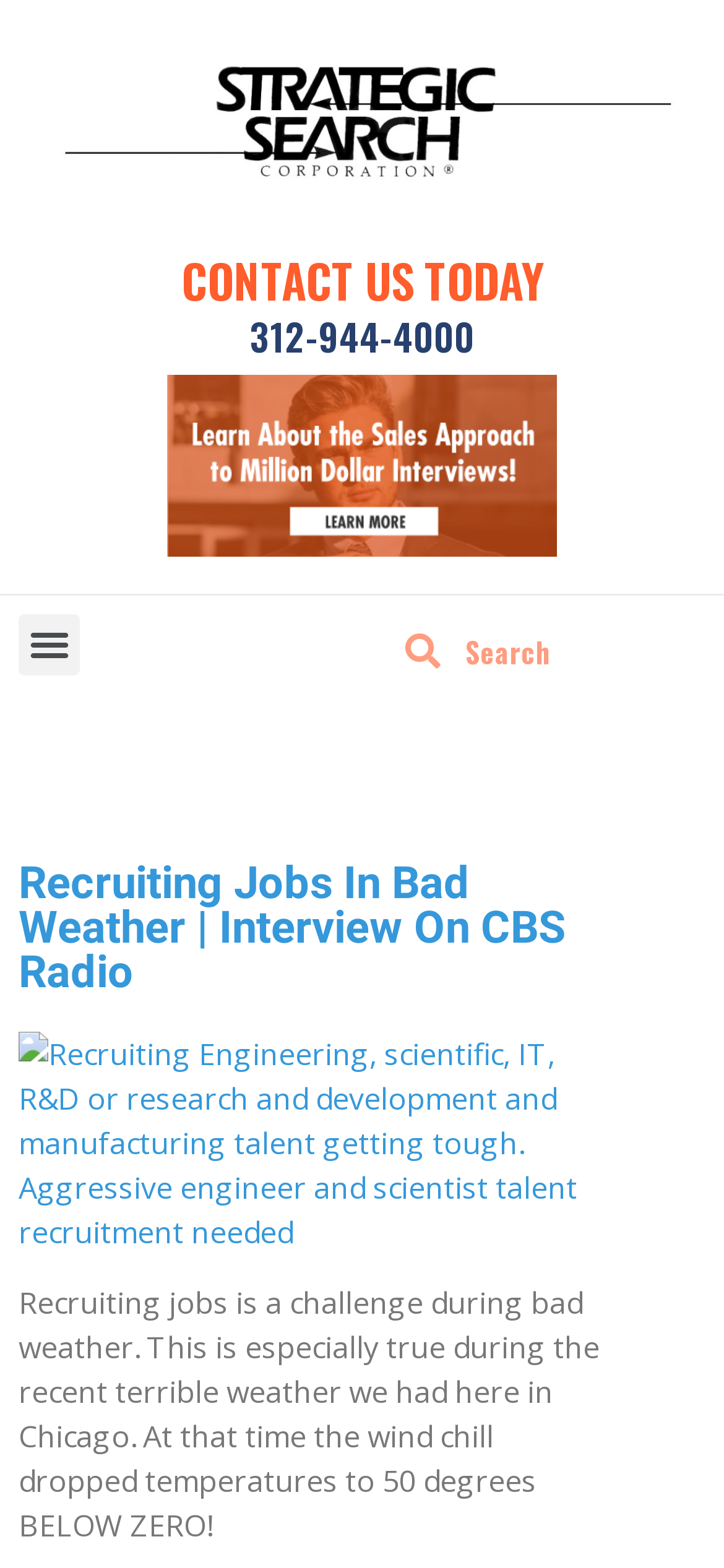Identify the bounding box coordinates for the UI element described as follows: parent_node: Search name="s" placeholder="Search" title="Search". Use the format (top-left x, top-left y, bottom-right x, bottom-right y) and ensure all values are floating point numbers between 0 and 1.

[0.609, 0.392, 0.974, 0.439]